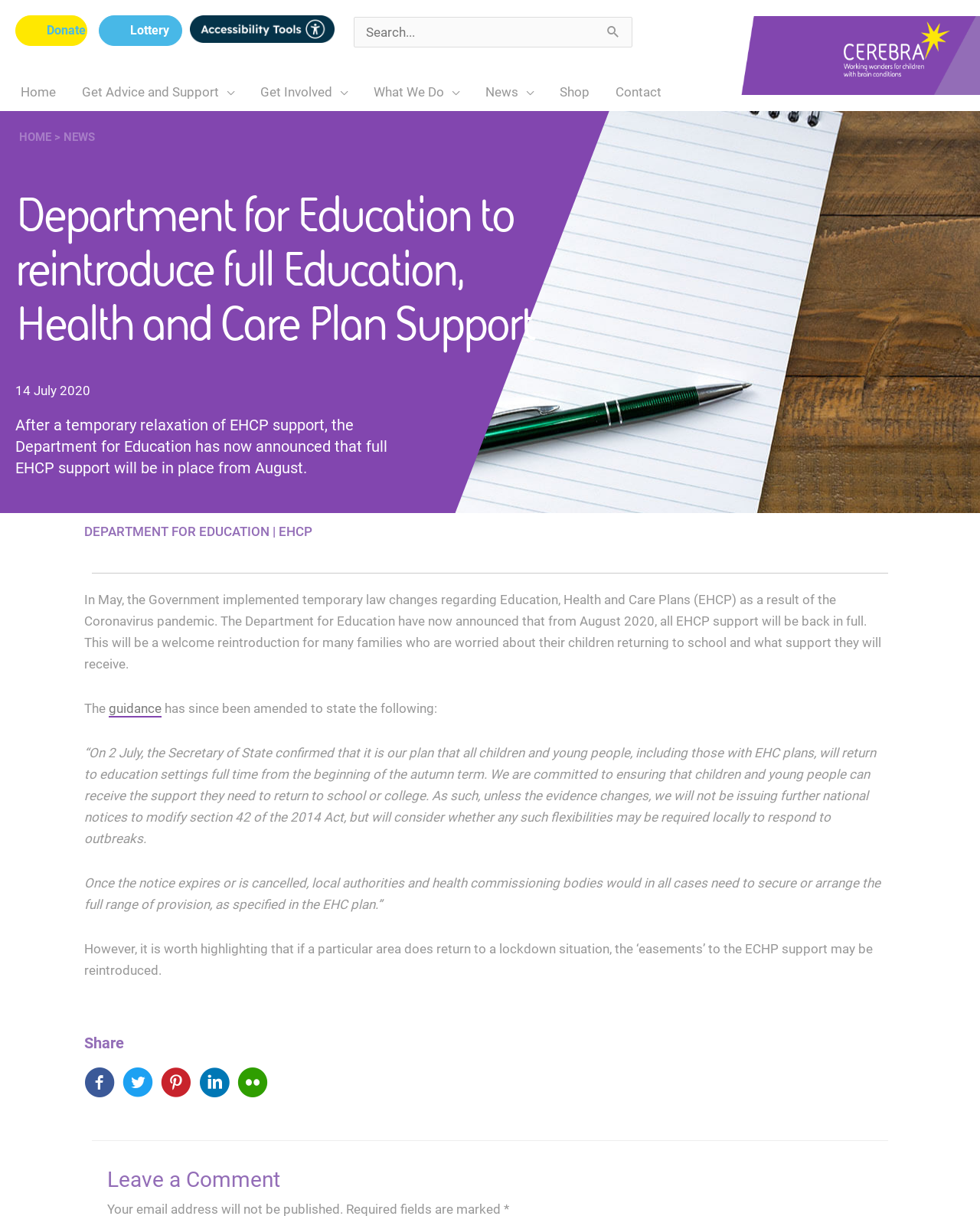Identify the bounding box coordinates of the region I need to click to complete this instruction: "Read the news".

[0.482, 0.054, 0.558, 0.097]